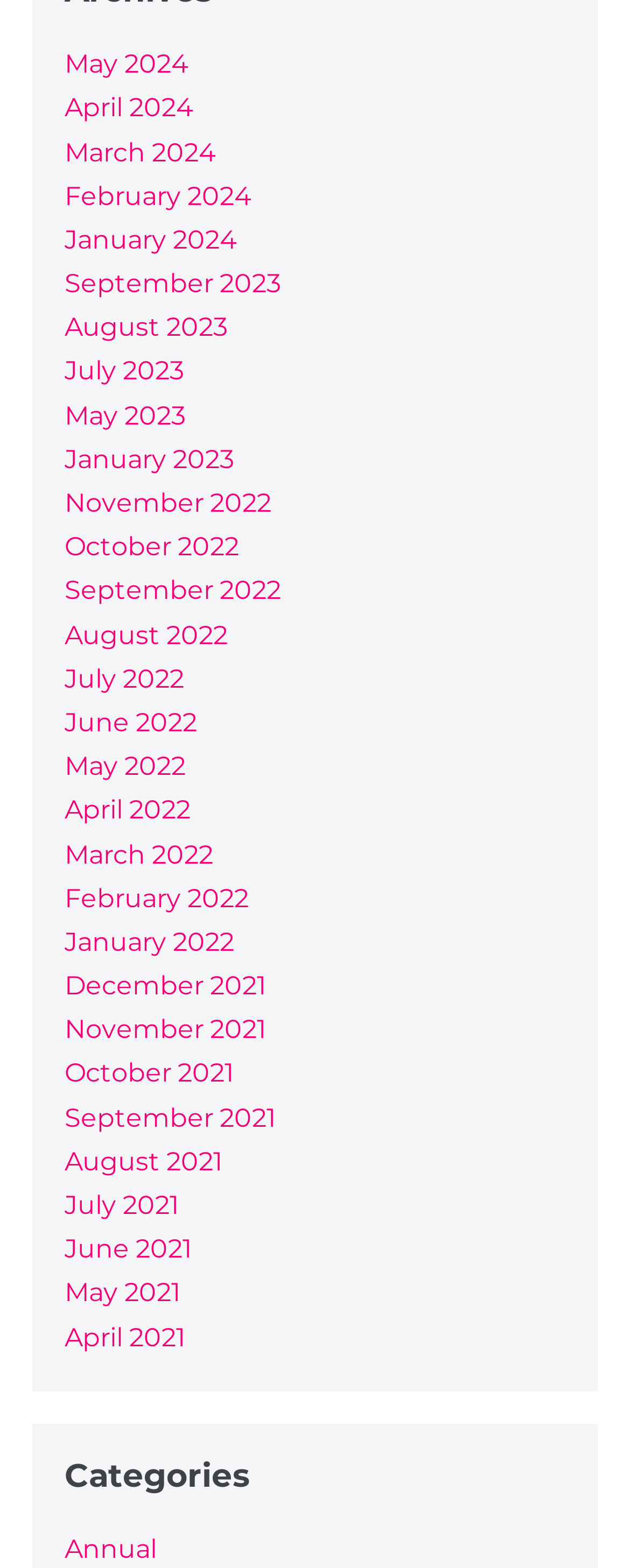Carefully observe the image and respond to the question with a detailed answer:
How many categories are there?

I found a heading element with the text 'Categories', and below it, there is only one link element with the text 'Annual', indicating there is only one category.